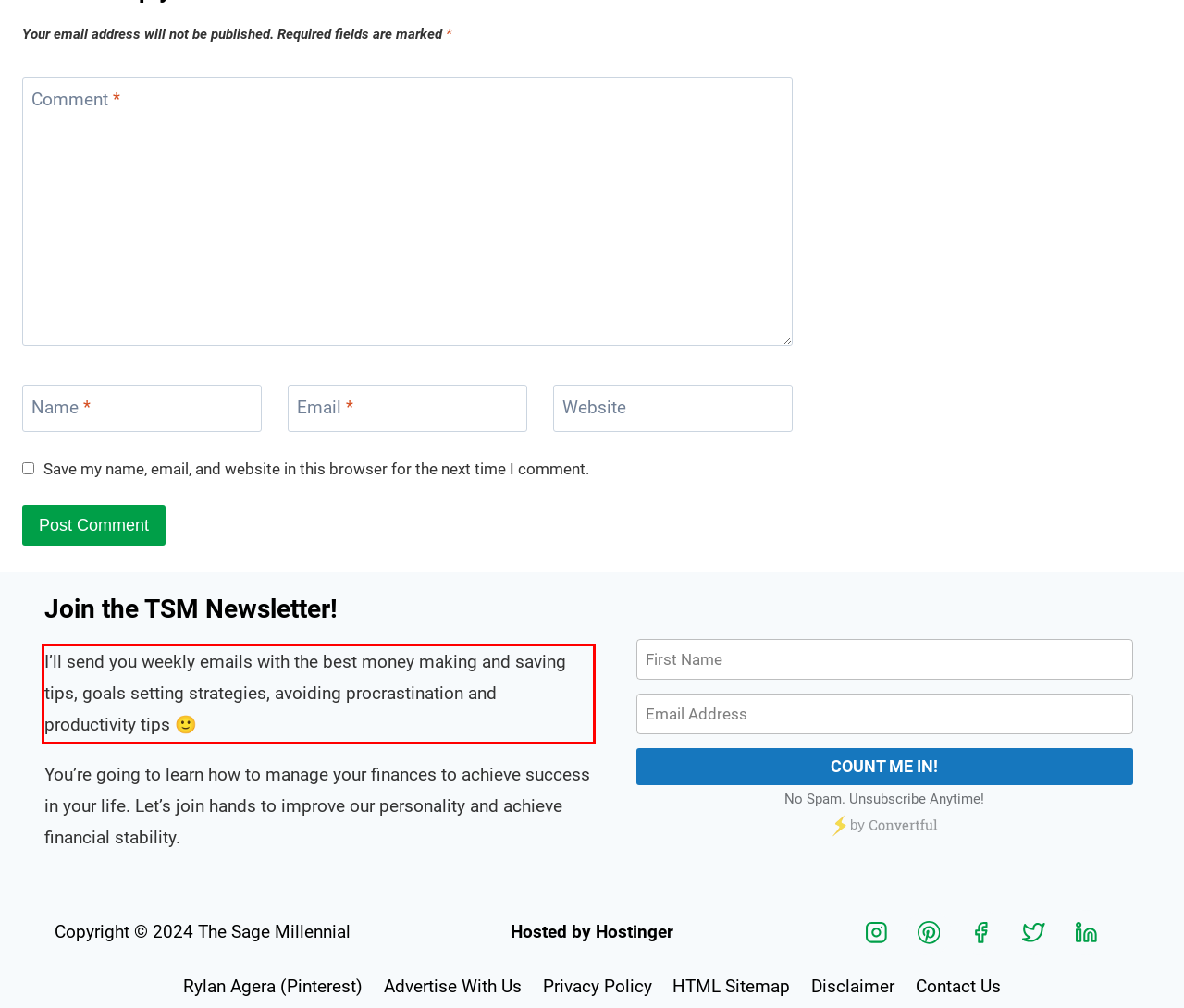Look at the provided screenshot of the webpage and perform OCR on the text within the red bounding box.

I’ll send you weekly emails with the best money making and saving tips, goals setting strategies, avoiding procrastination and productivity tips 🙂